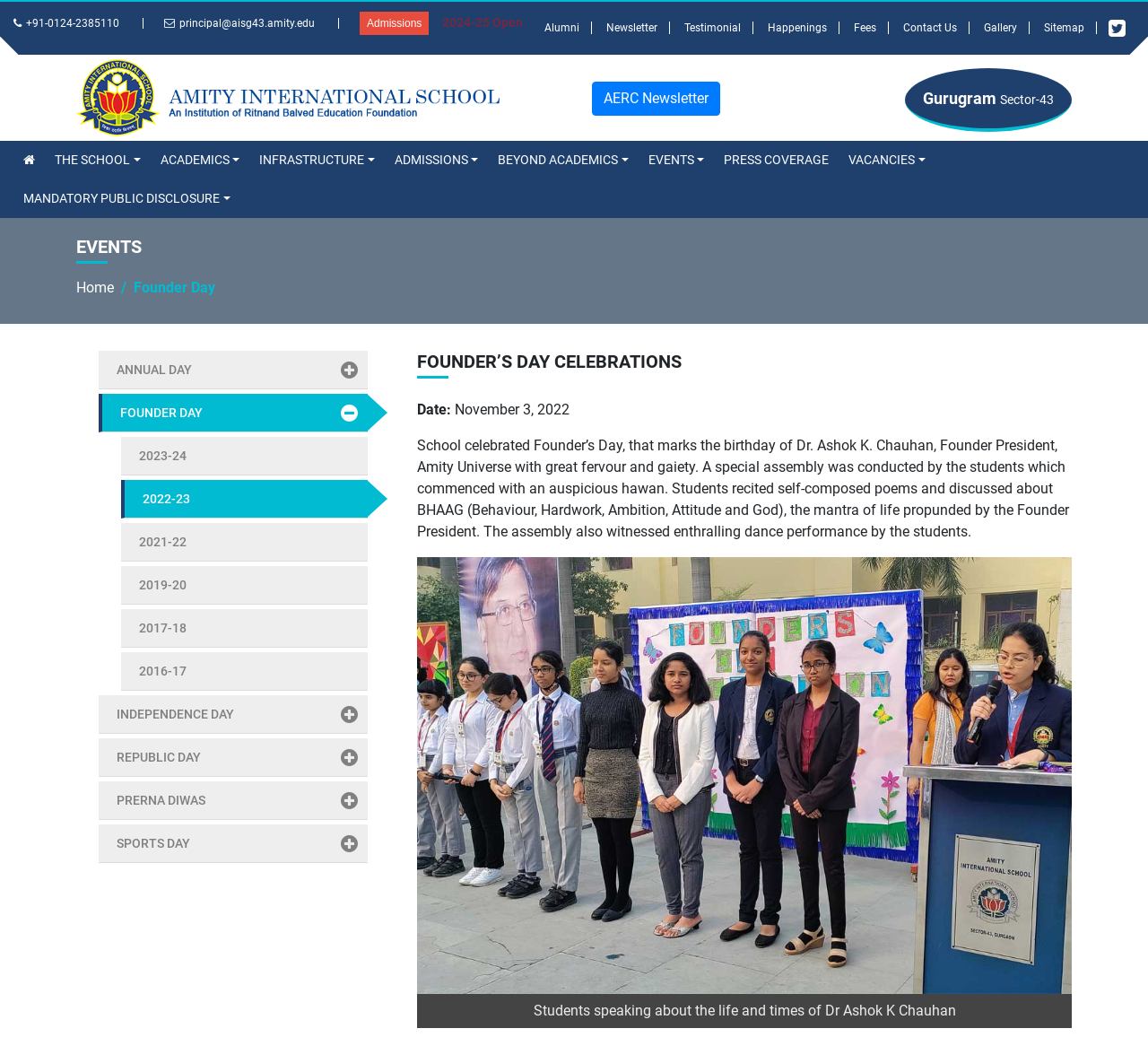Locate the bounding box coordinates of the clickable element to fulfill the following instruction: "Open the Gallery". Provide the coordinates as four float numbers between 0 and 1 in the format [left, top, right, bottom].

[0.847, 0.02, 0.897, 0.032]